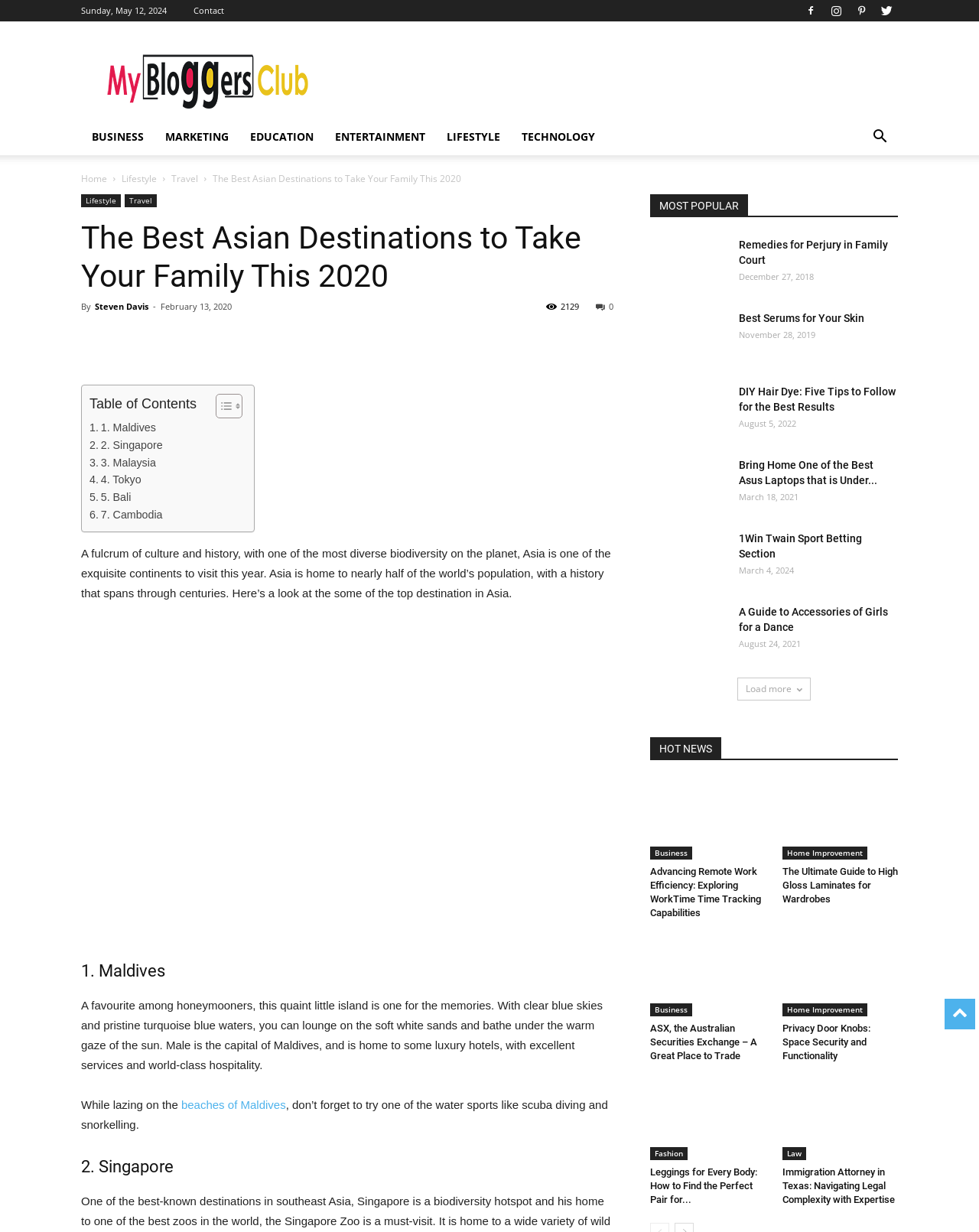Provide the bounding box coordinates of the area you need to click to execute the following instruction: "Read the article about 'The Best Asian Destinations to Take Your Family This 2020'".

[0.217, 0.14, 0.471, 0.15]